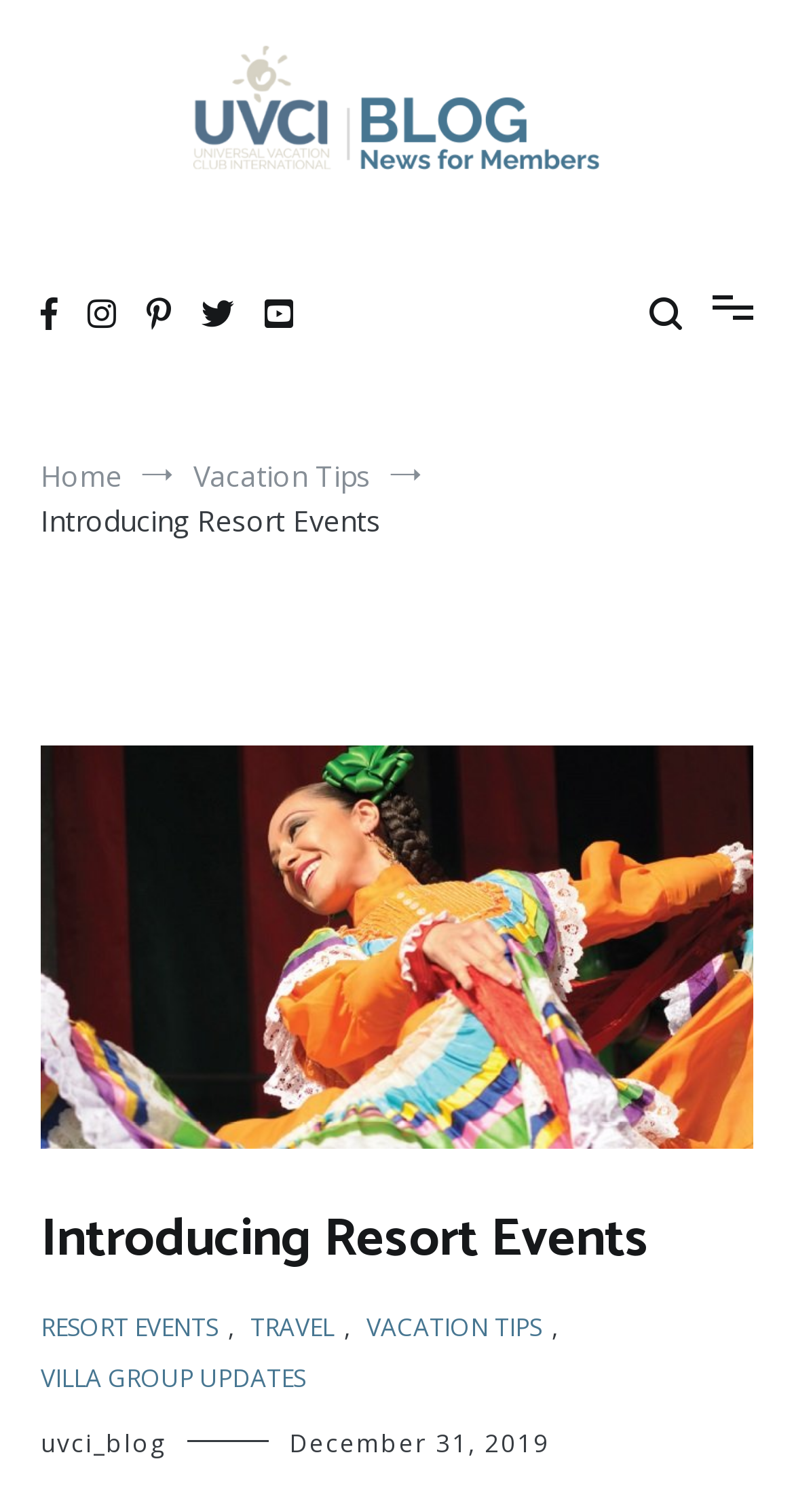Answer succinctly with a single word or phrase:
What is the name of the blog?

My UVCI blog